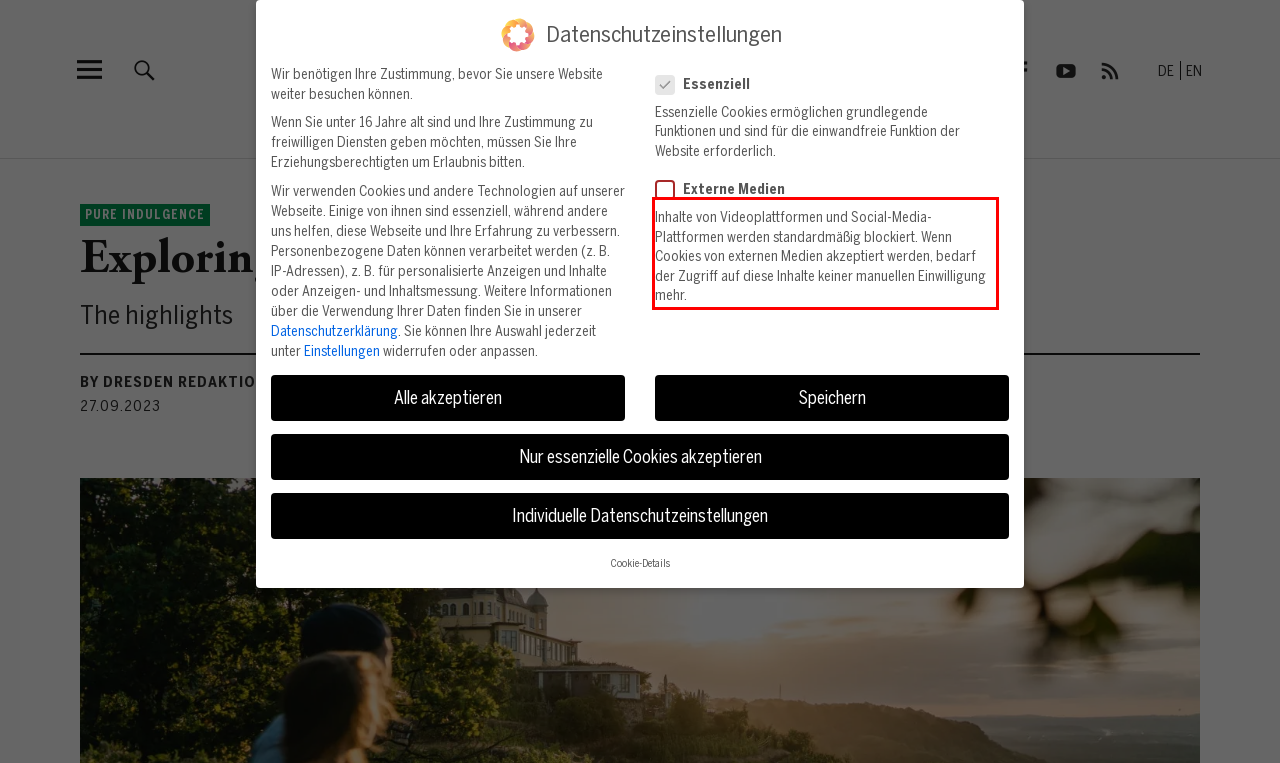You are looking at a screenshot of a webpage with a red rectangle bounding box. Use OCR to identify and extract the text content found inside this red bounding box.

Inhalte von Videoplattformen und Social-Media-Plattformen werden standardmäßig blockiert. Wenn Cookies von externen Medien akzeptiert werden, bedarf der Zugriff auf diese Inhalte keiner manuellen Einwilligung mehr.